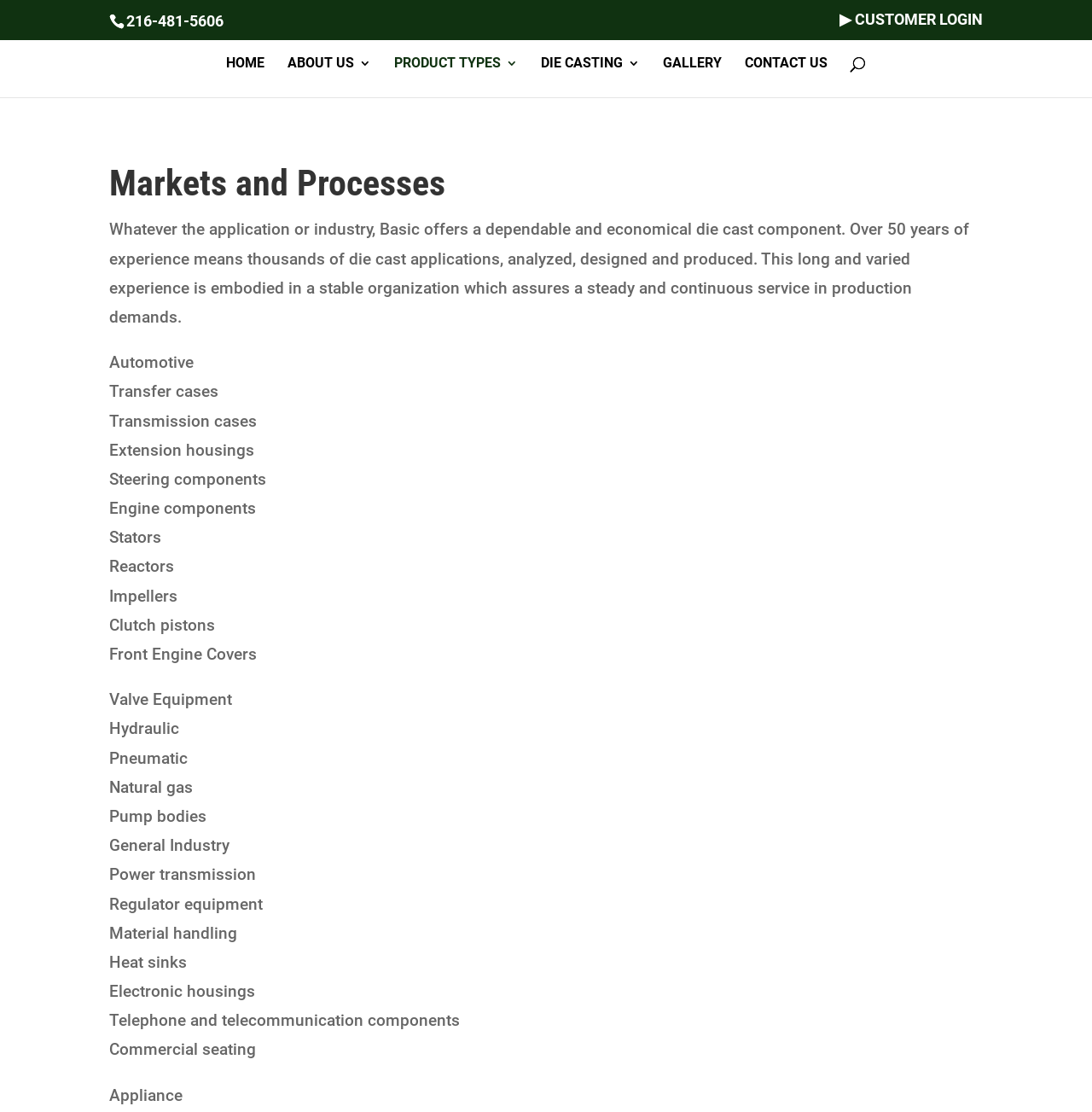Extract the primary headline from the webpage and present its text.

Markets and Processes